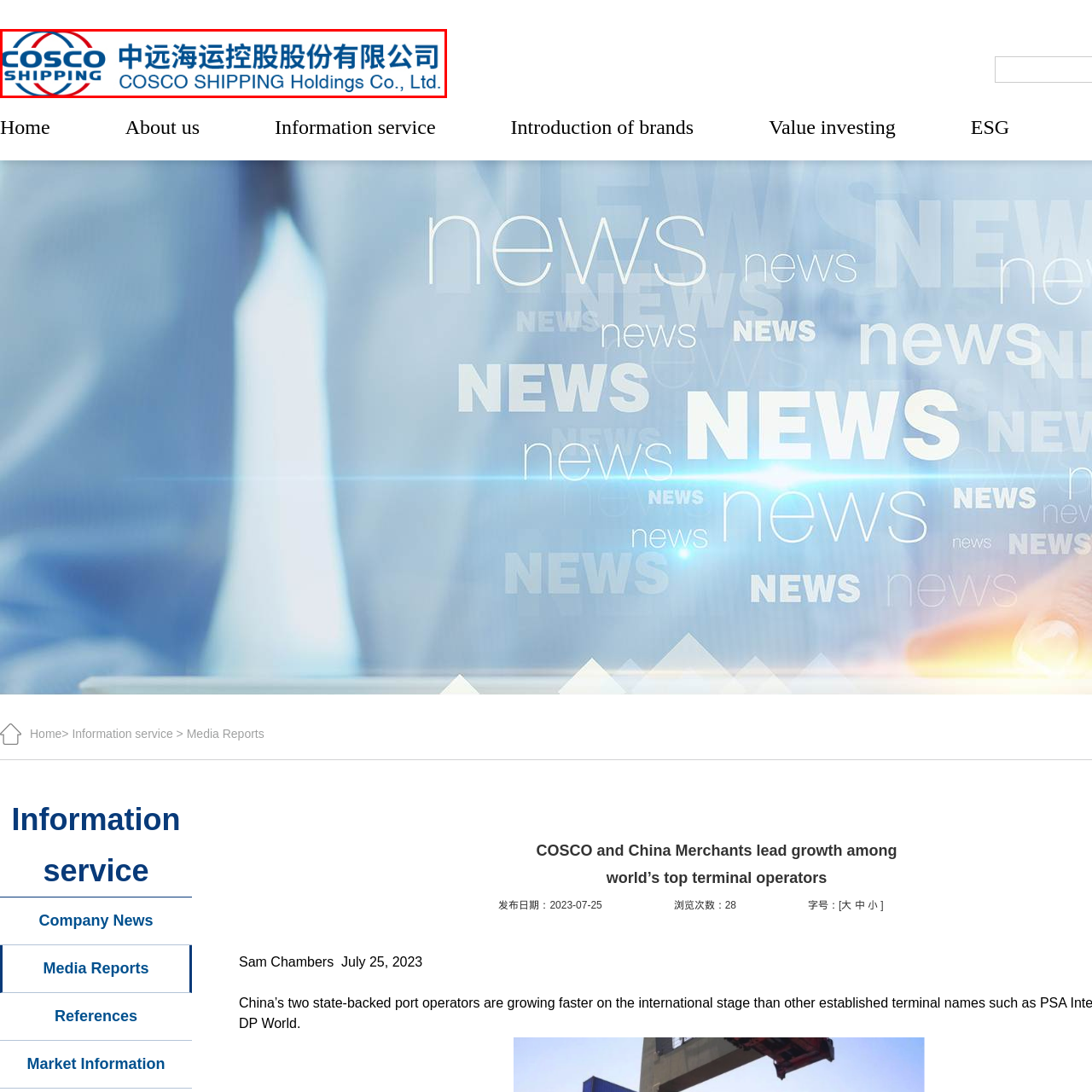Observe the image area highlighted by the pink border and answer the ensuing question in detail, using the visual cues: 
What is the meaning of the Chinese characters?

The Chinese characters '中远海运控股股份有限公司' are displayed below the logo, and according to the caption, they mean COSCO Shipping Holdings in Chinese.